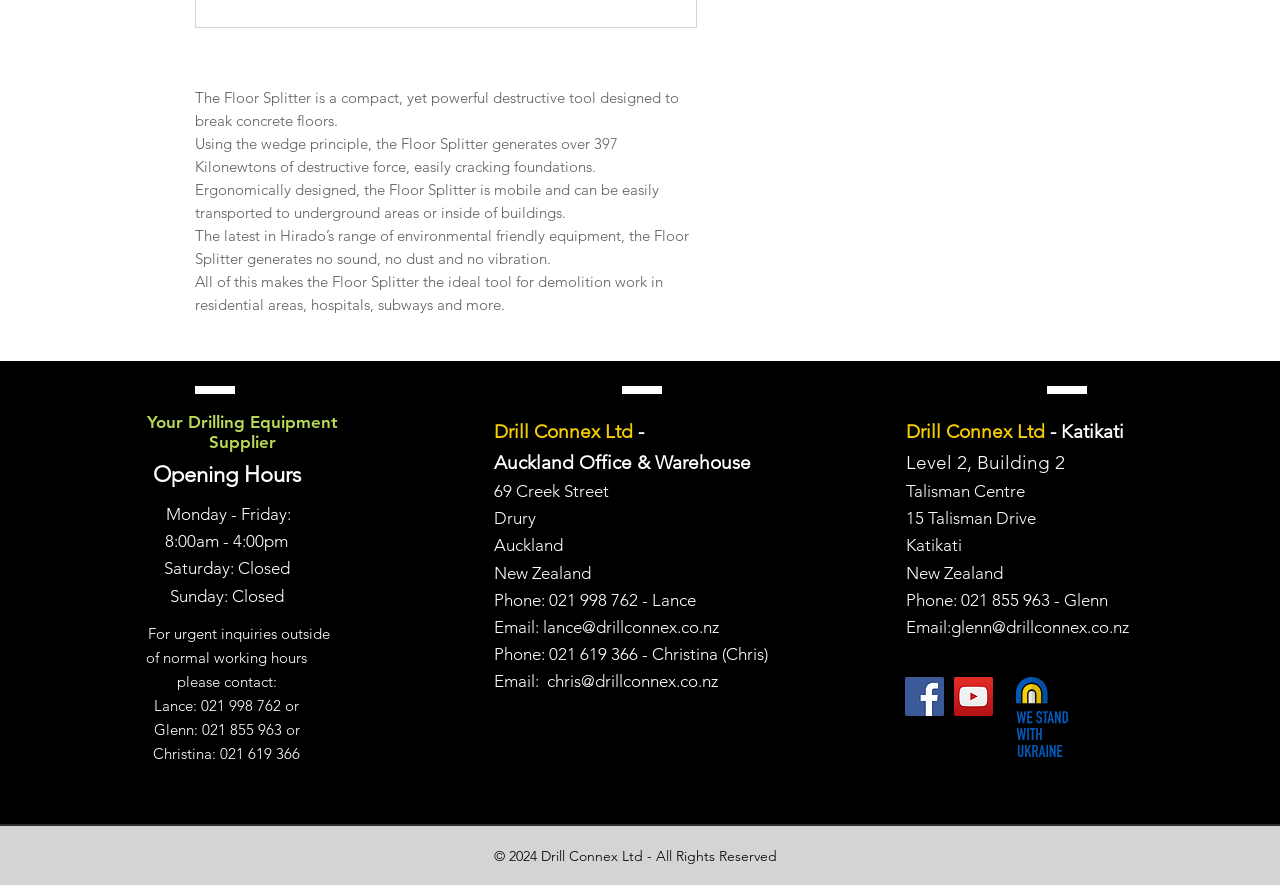Identify the bounding box coordinates for the UI element described as: "chris@drillconnex.co.nz". The coordinates should be provided as four floats between 0 and 1: [left, top, right, bottom].

[0.427, 0.759, 0.561, 0.781]